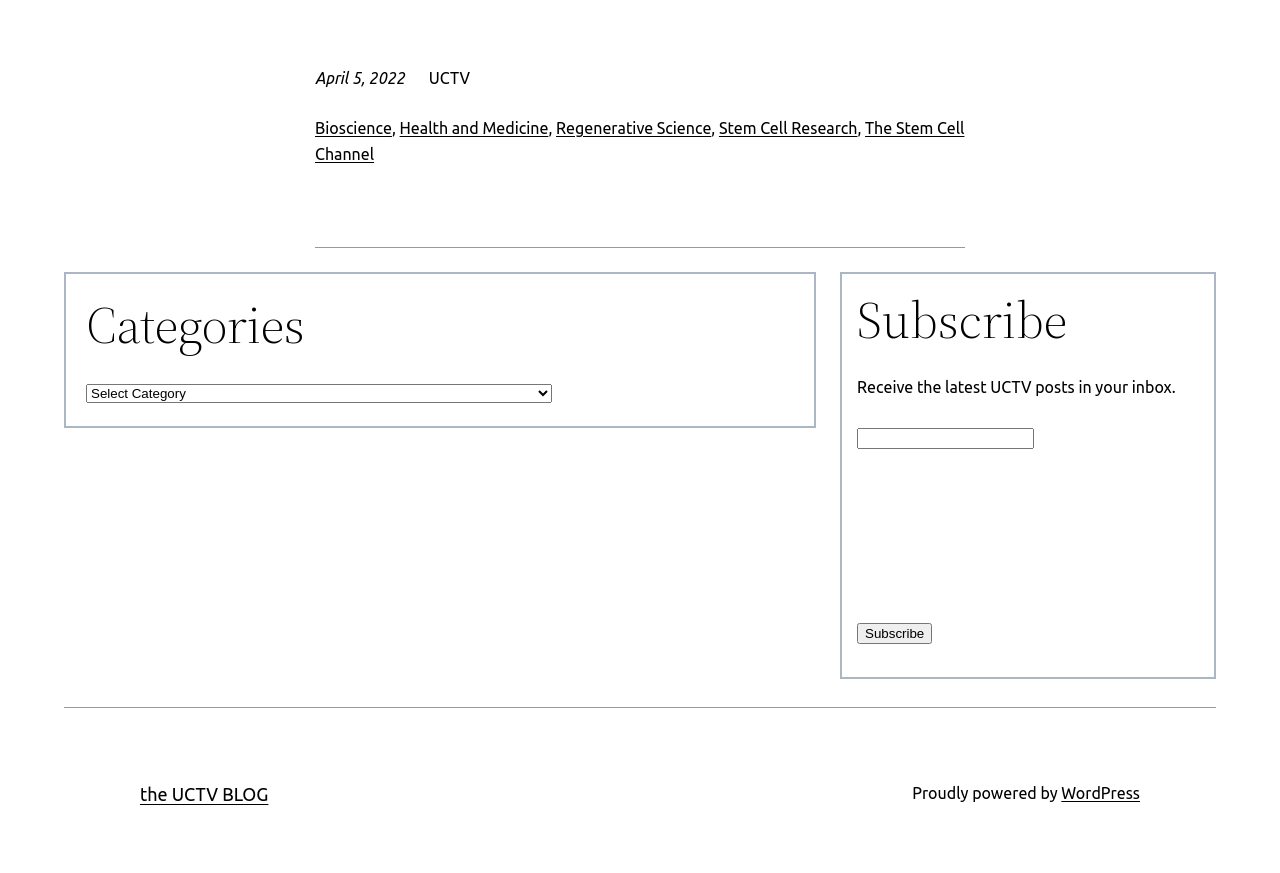Please identify the bounding box coordinates of the element that needs to be clicked to perform the following instruction: "Subscribe to UCTV".

[0.67, 0.714, 0.728, 0.738]